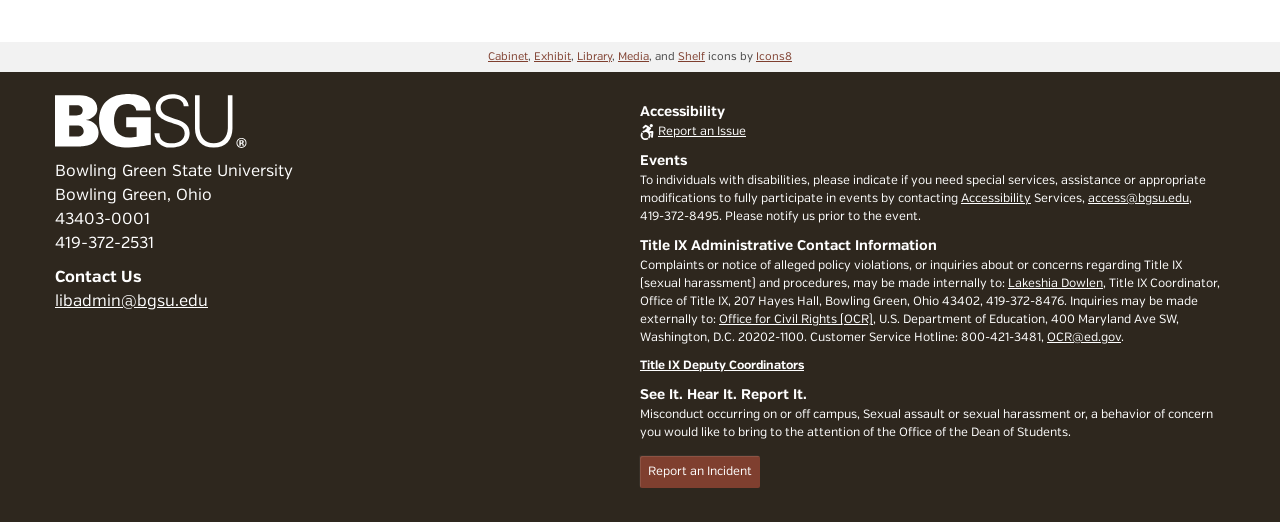Can you identify the bounding box coordinates of the clickable region needed to carry out this instruction: 'Contact the library administrator'? The coordinates should be four float numbers within the range of 0 to 1, stated as [left, top, right, bottom].

[0.043, 0.562, 0.162, 0.594]